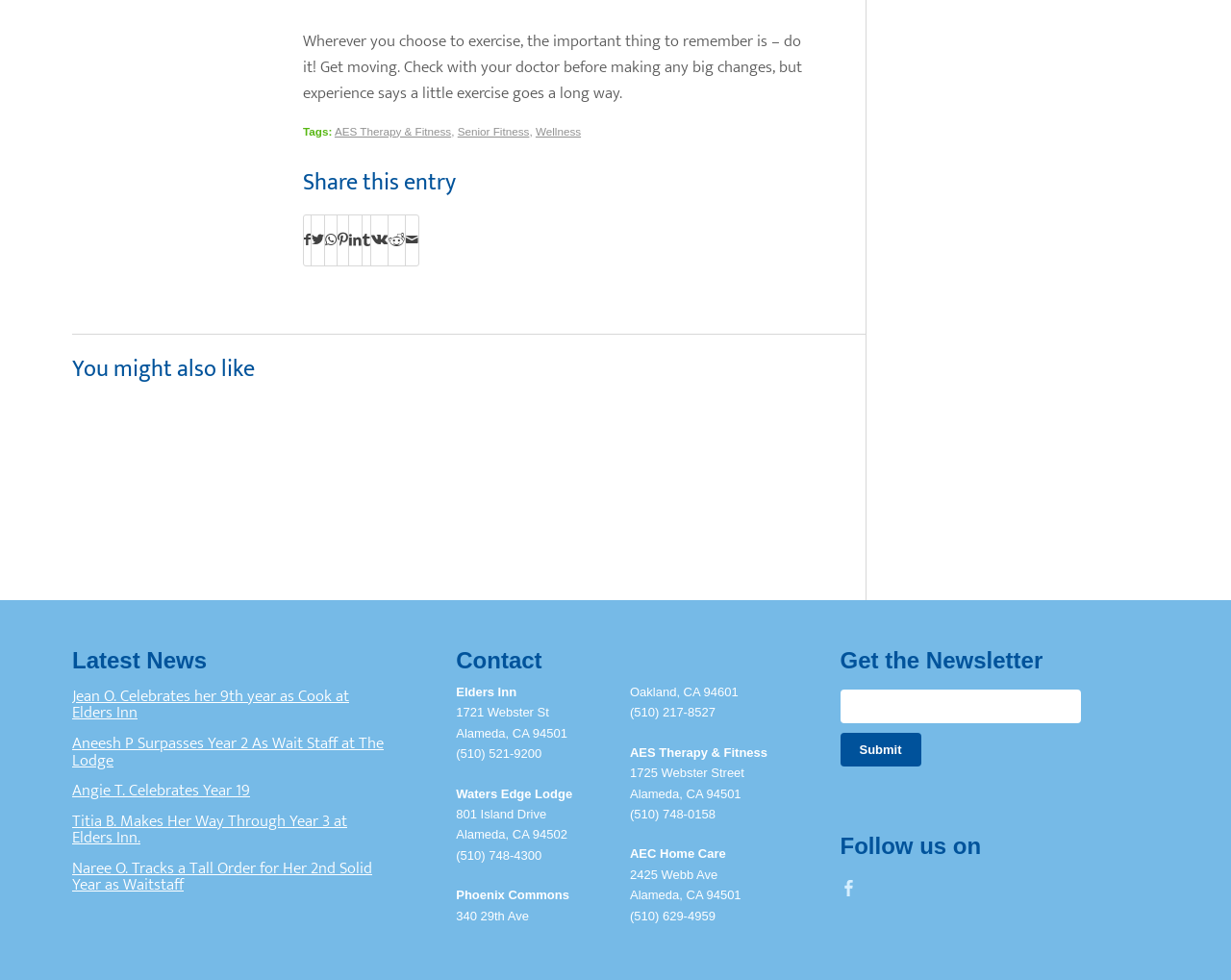Pinpoint the bounding box coordinates of the element to be clicked to execute the instruction: "Read more about Wellness".

[0.435, 0.127, 0.472, 0.14]